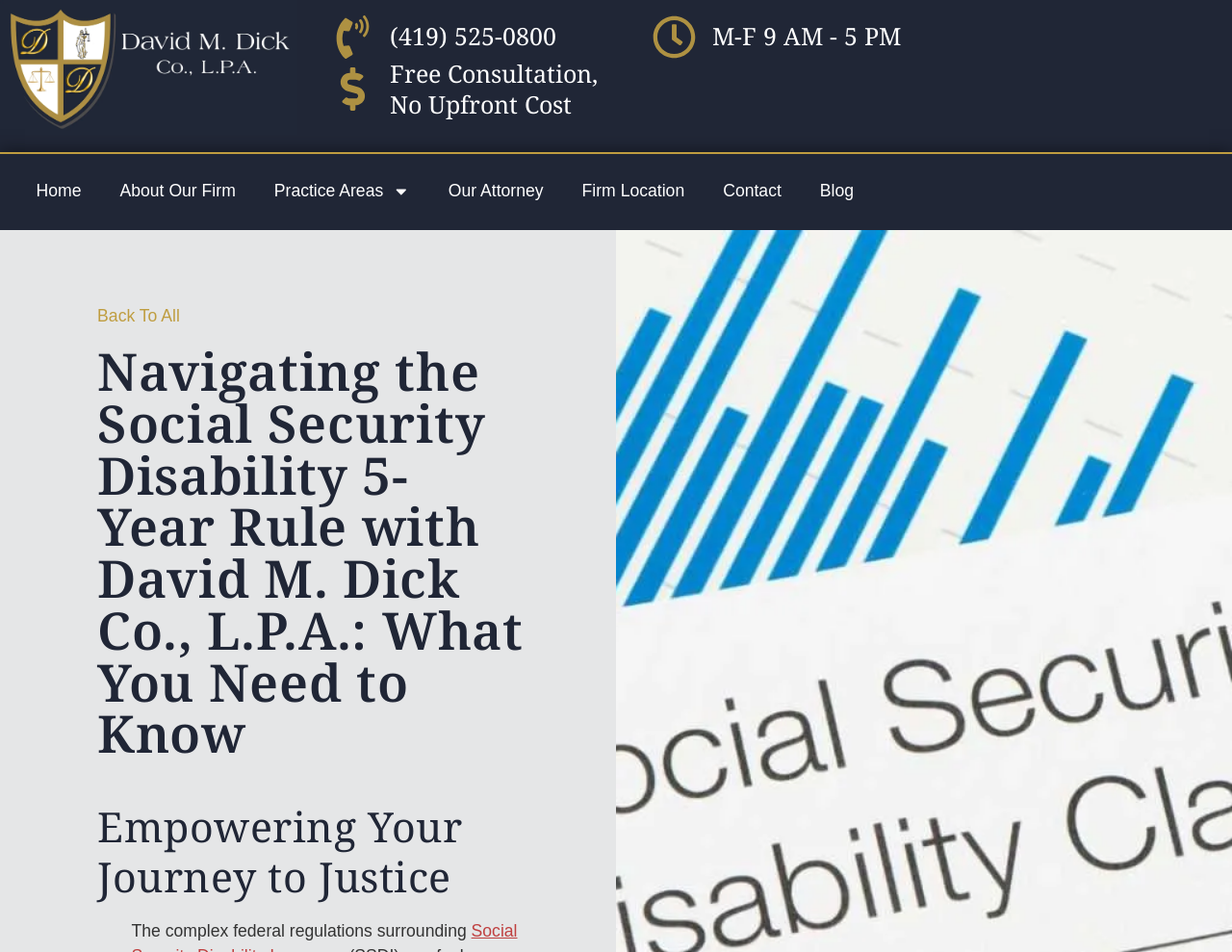Identify the bounding box for the UI element that is described as follows: "(419) 525-0800".

[0.269, 0.016, 0.452, 0.061]